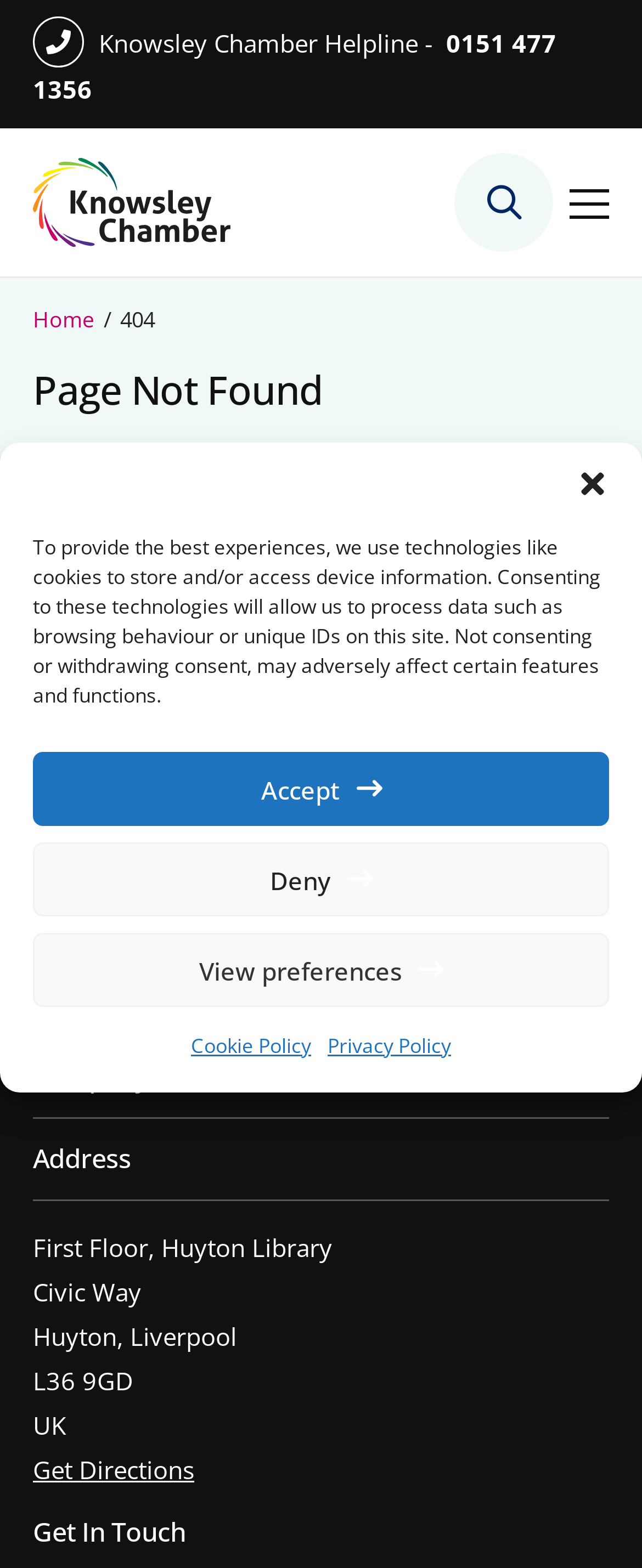Observe the image and answer the following question in detail: What is the name of the magazine published by Knowsley Chamber?

I found the name of the magazine by looking at the static text element 'Knowsley Chamber’s Insight E-magazine' and the related text 'Read the latest edition of the Knowsley Insight Magazine'.